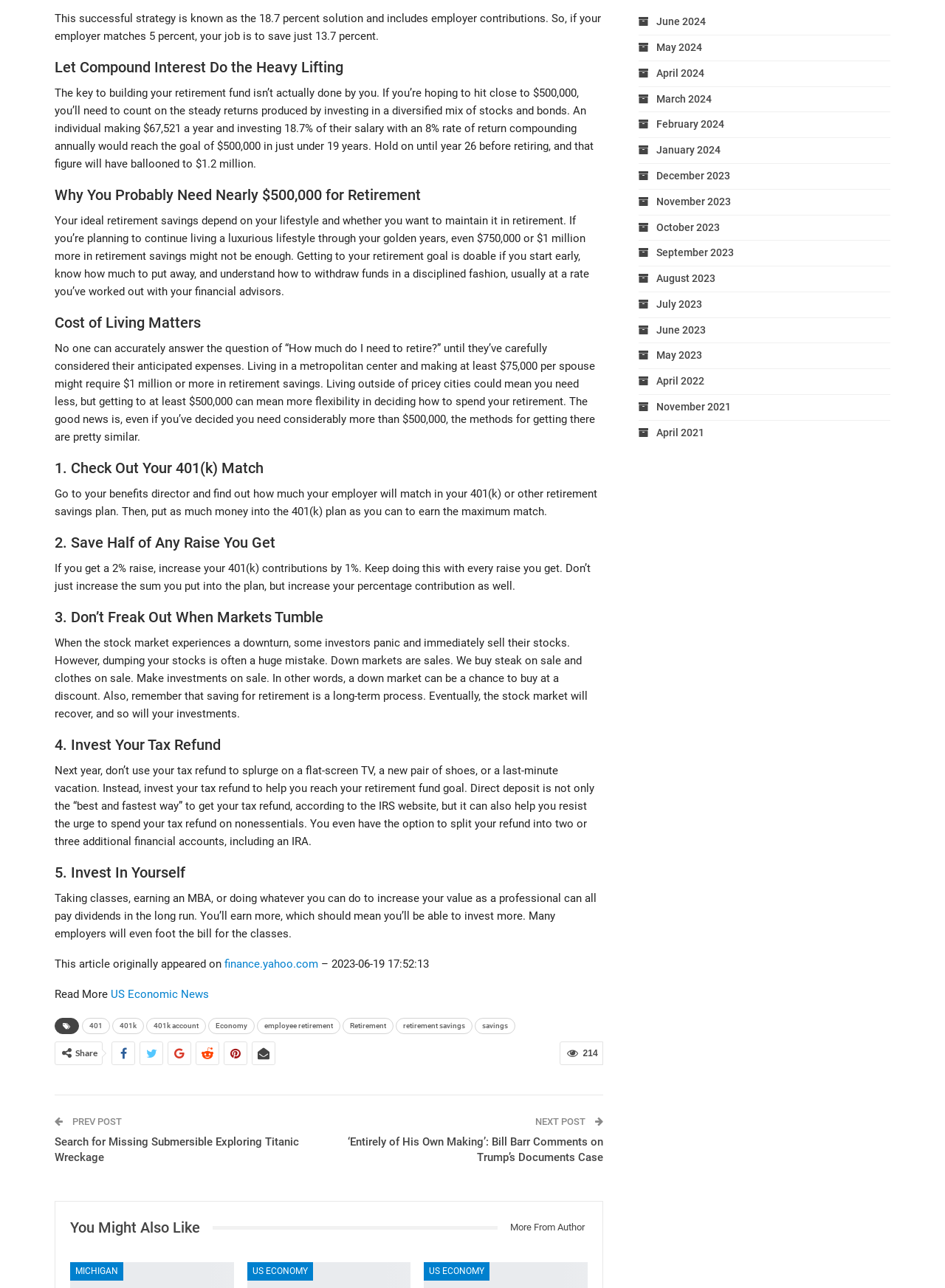Could you indicate the bounding box coordinates of the region to click in order to complete this instruction: "Click on '401k' link".

[0.119, 0.79, 0.152, 0.803]